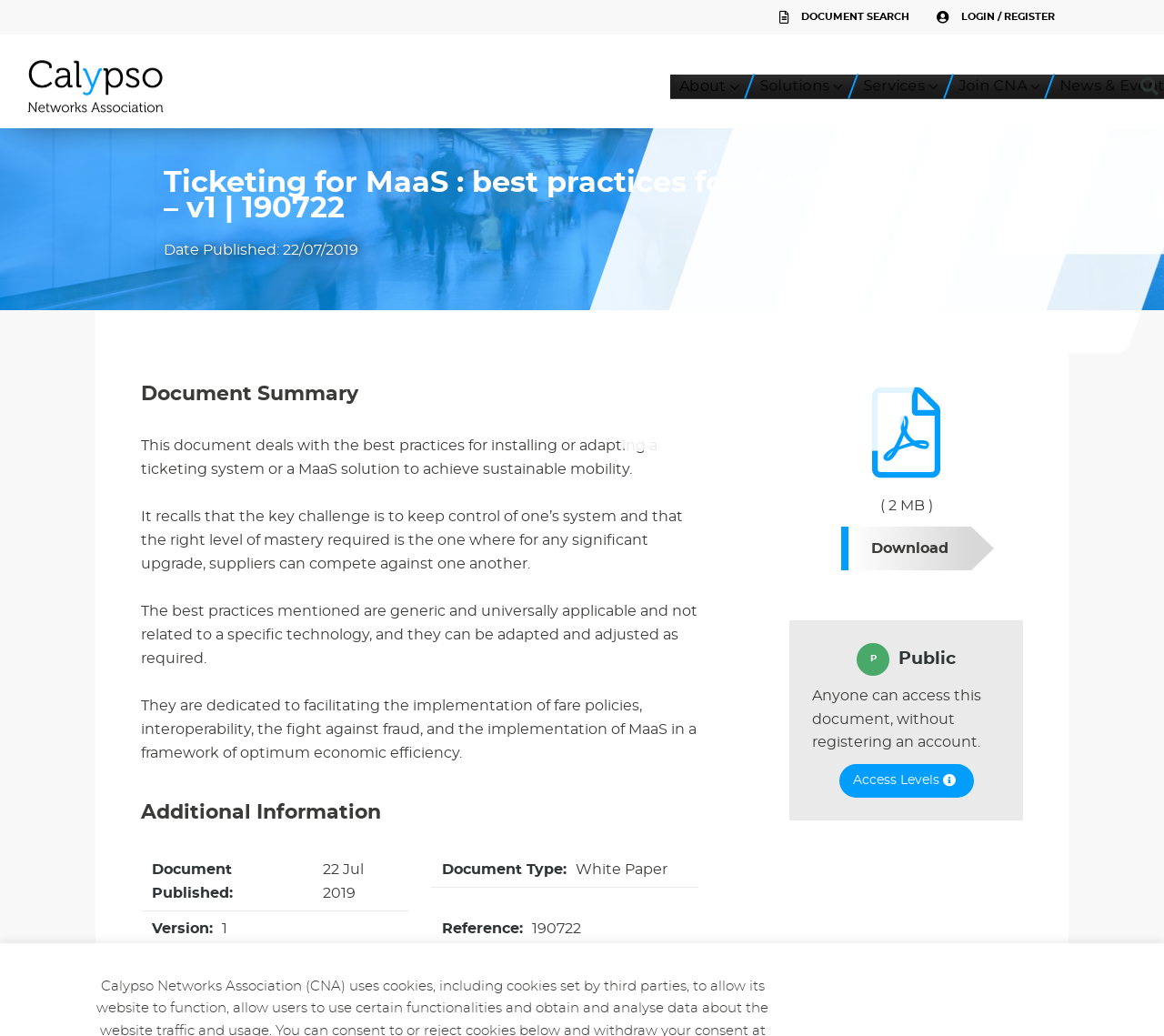Please identify the bounding box coordinates of the element's region that should be clicked to execute the following instruction: "Log in or register". The bounding box coordinates must be four float numbers between 0 and 1, i.e., [left, top, right, bottom].

[0.793, 0.0, 0.918, 0.033]